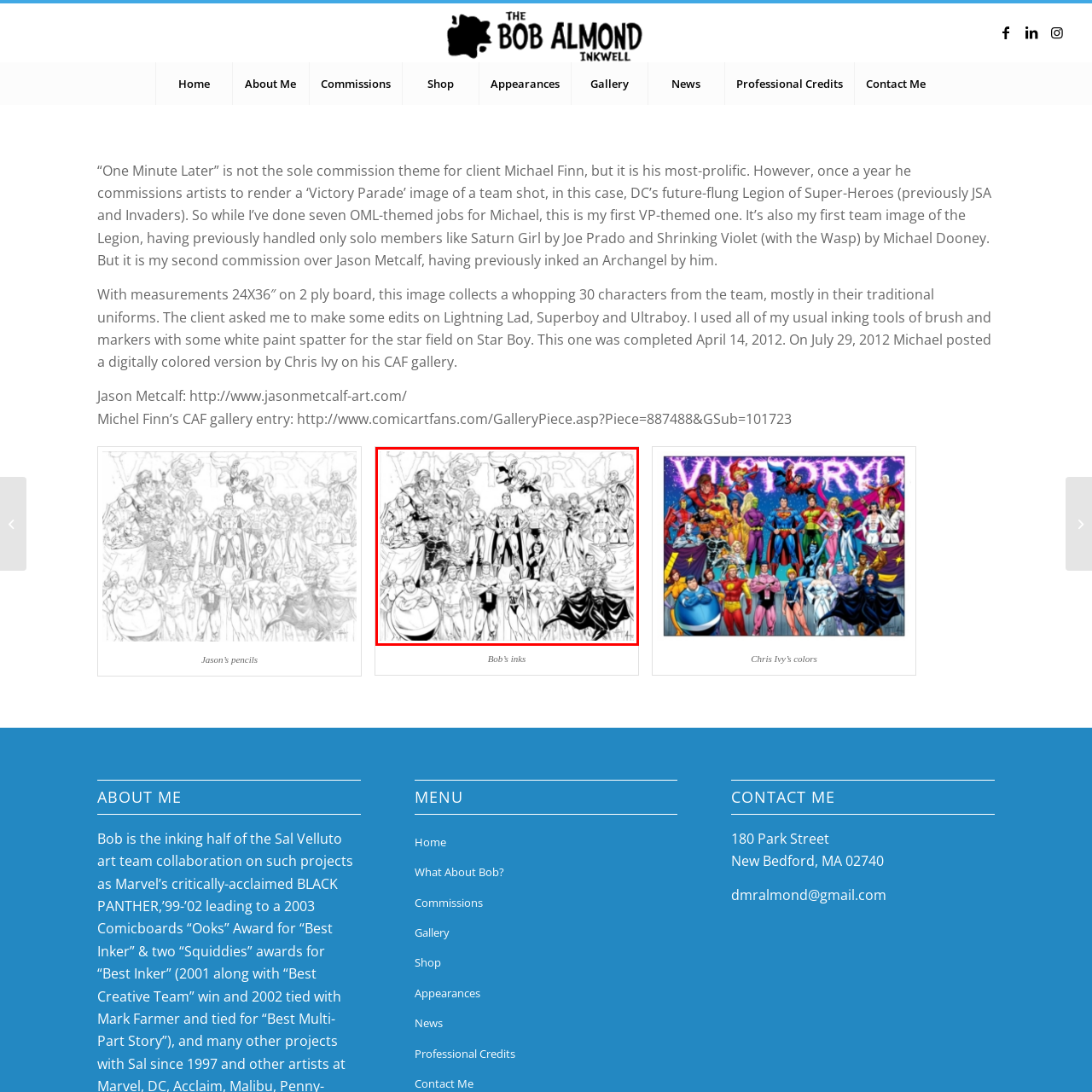Inspect the image surrounded by the red boundary and answer the following question in detail, basing your response on the visual elements of the image: 
What is the color scheme of the illustration?

The caption explicitly states that the artwork is a 'black-and-white ink illustration', indicating that the color scheme is limited to shades of black and white.